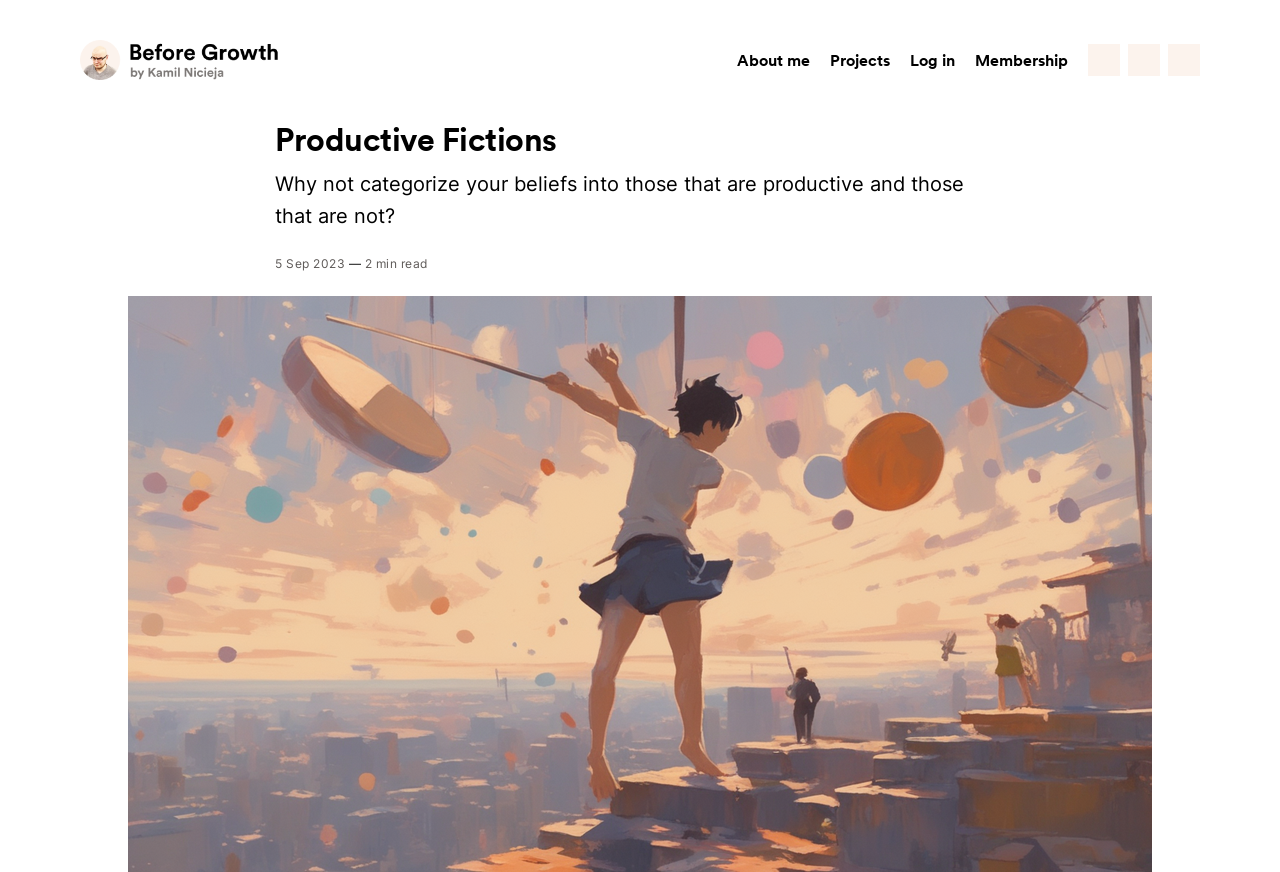Specify the bounding box coordinates of the element's region that should be clicked to achieve the following instruction: "search for something". The bounding box coordinates consist of four float numbers between 0 and 1, in the format [left, top, right, bottom].

[0.912, 0.05, 0.938, 0.087]